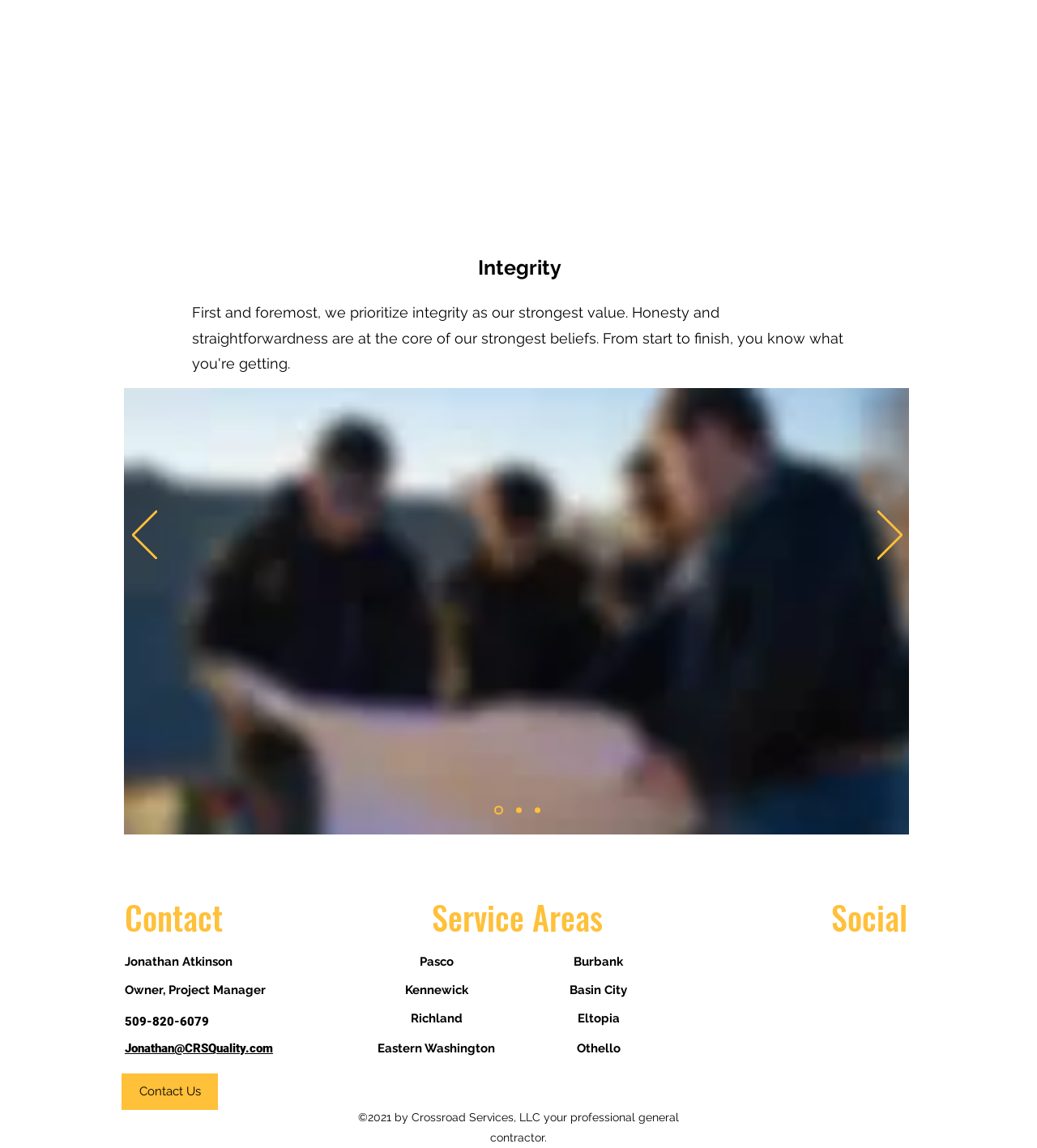Please reply to the following question using a single word or phrase: 
How many slides are available in the slideshow?

3